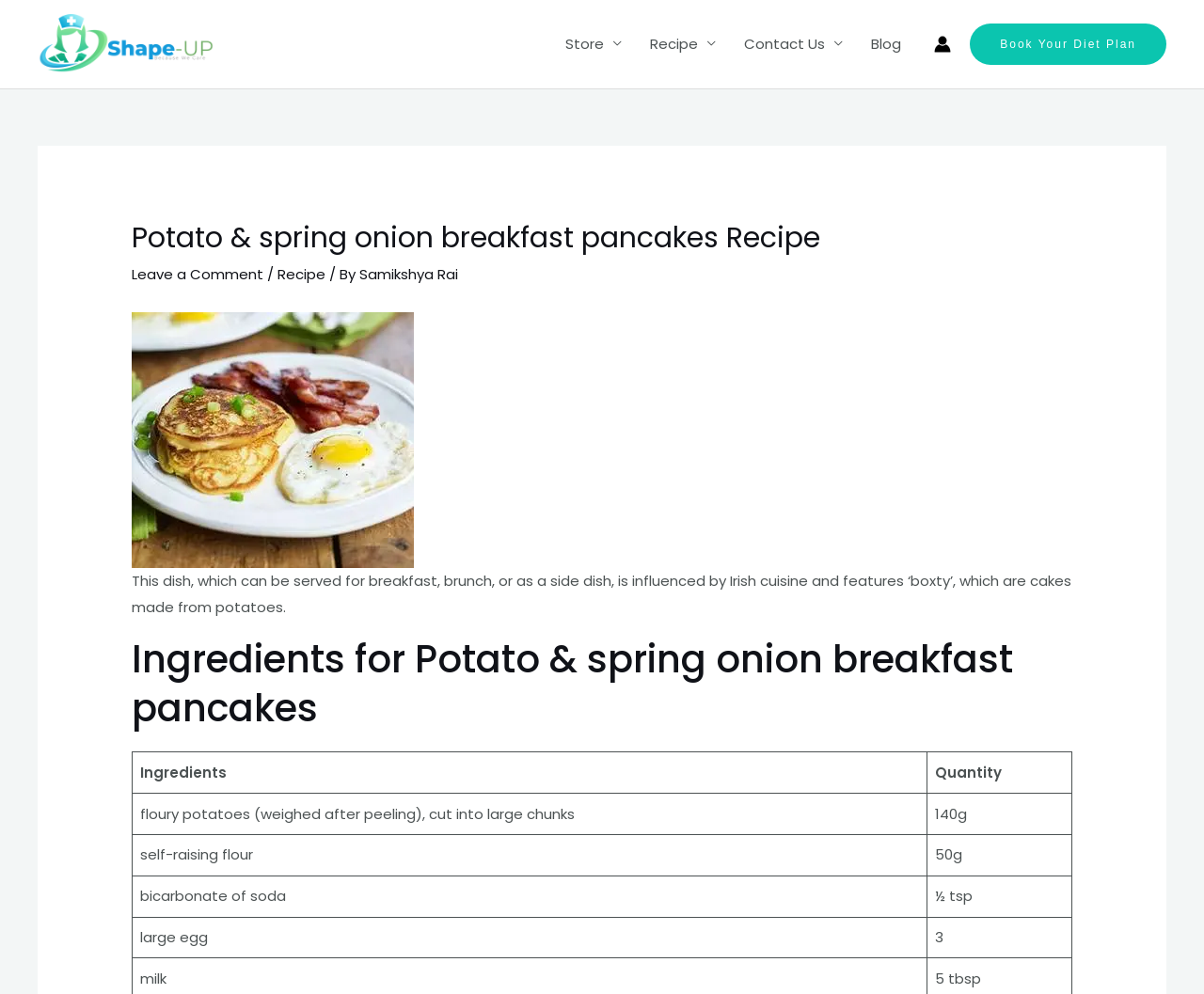Offer an extensive depiction of the webpage and its key elements.

This webpage is a recipe page for "Potato & spring onion breakfast pancakes" on the Shapeup weight loss program website. At the top left, there is a link to the Shapeup website, accompanied by a Shapeup logo image. To the right of the logo, there is a navigation menu with links to "Store", "Recipe", "Contact Us", and "Blog".

On the top right, there is an account icon link with a small image. Next to it, there is a call-to-action link to "Book Your Diet Plan". Below this, the main content of the page begins with a header section that includes the recipe title, a link to leave a comment, and the author's name, Samikshya Rai.

Below the header, there is a large figure, likely an image of the dish. The recipe description follows, which explains that the dish can be served for breakfast, brunch, or as a side dish, and features "boxty", cakes made from potatoes.

The main content of the recipe is organized into an ingredients table with two columns, "Ingredients" and "Quantity". The table lists several ingredients, including floury potatoes, self-raising flour, bicarbonate of soda, and large eggs, along with their corresponding quantities.